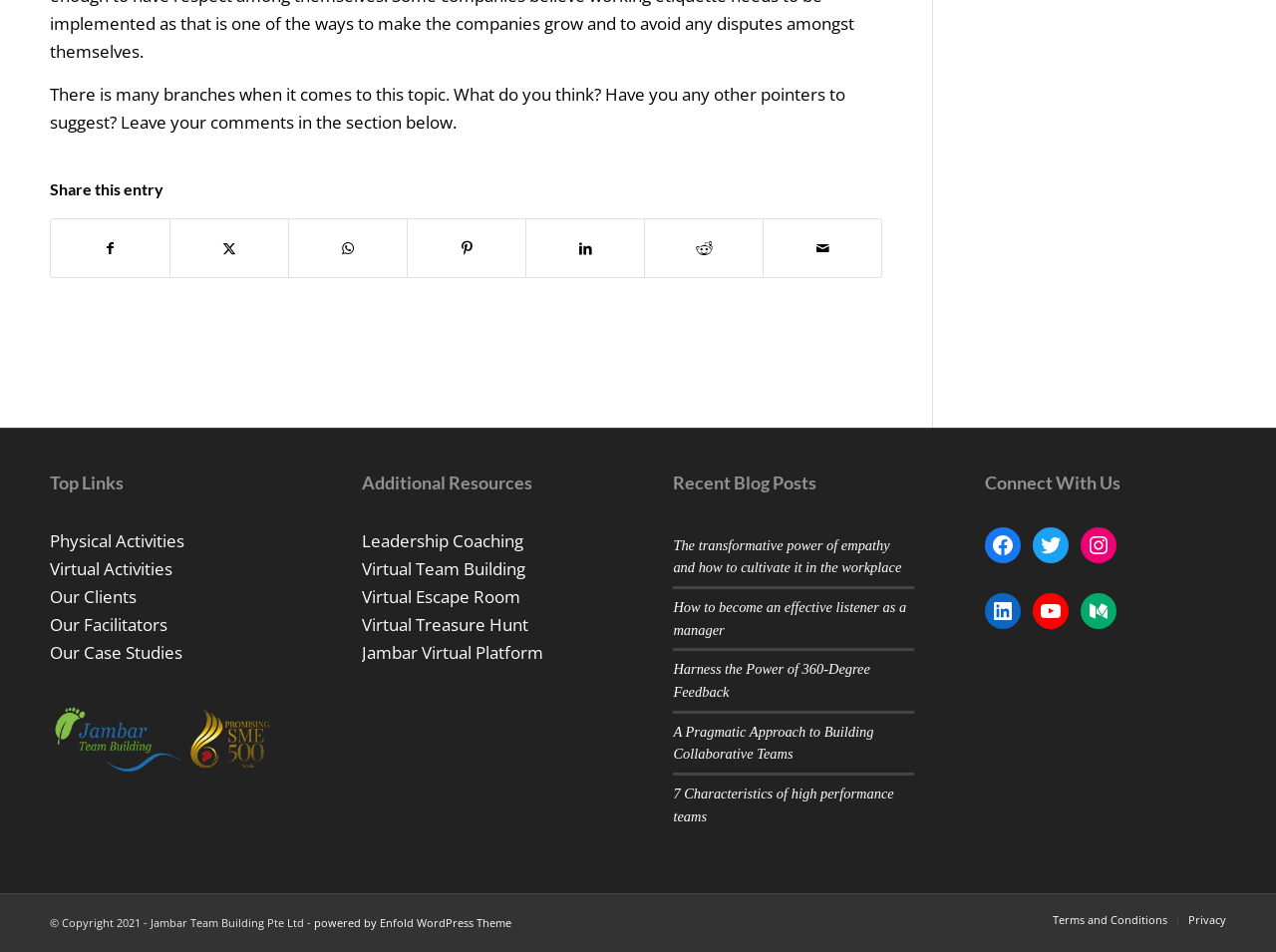Answer the question in one word or a short phrase:
What is the topic of the webpage?

Team Building